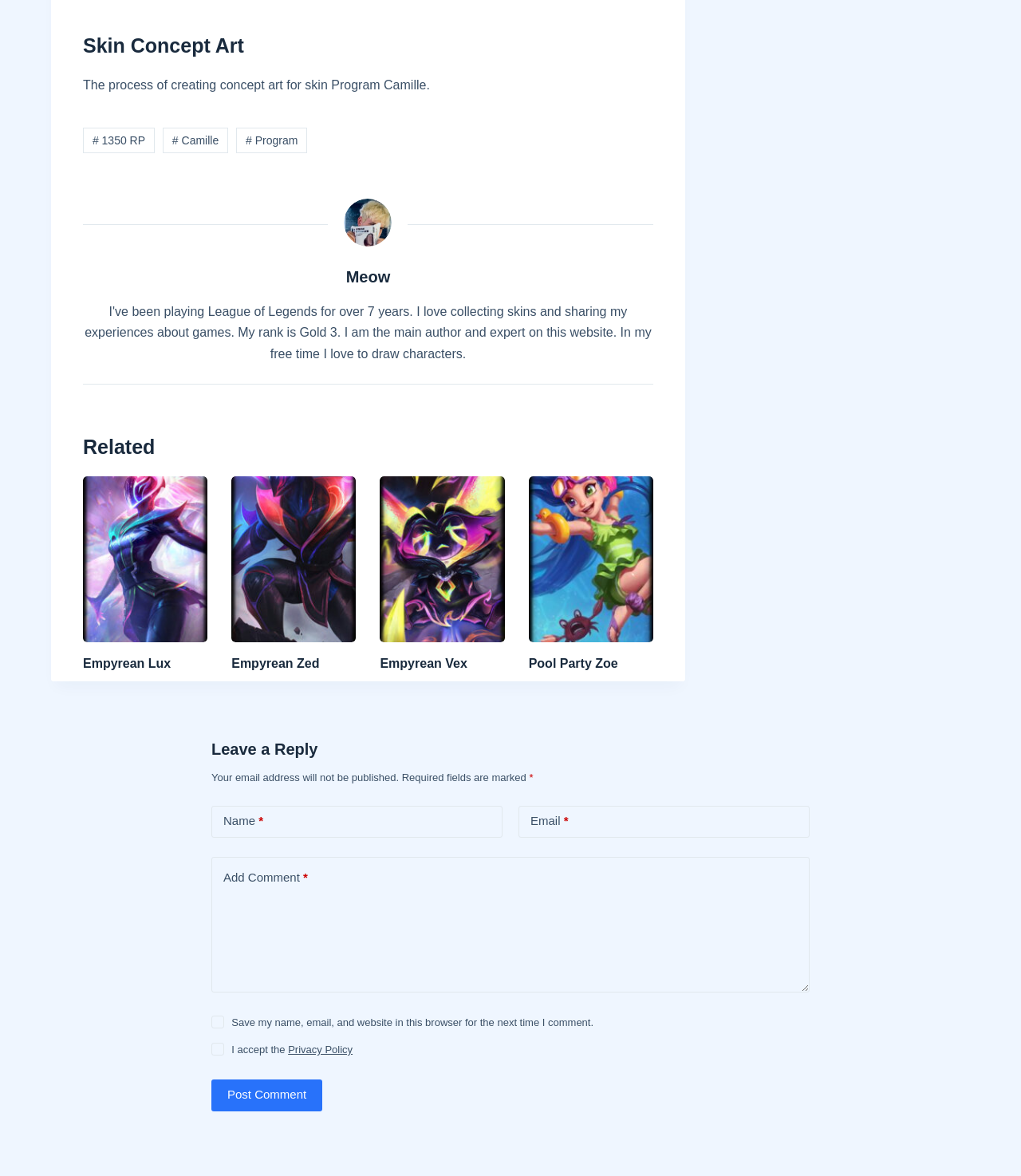What is the purpose of the checkbox 'Save my name, email, and website in this browser for the next time I comment'?
From the screenshot, provide a brief answer in one word or phrase.

To save user information